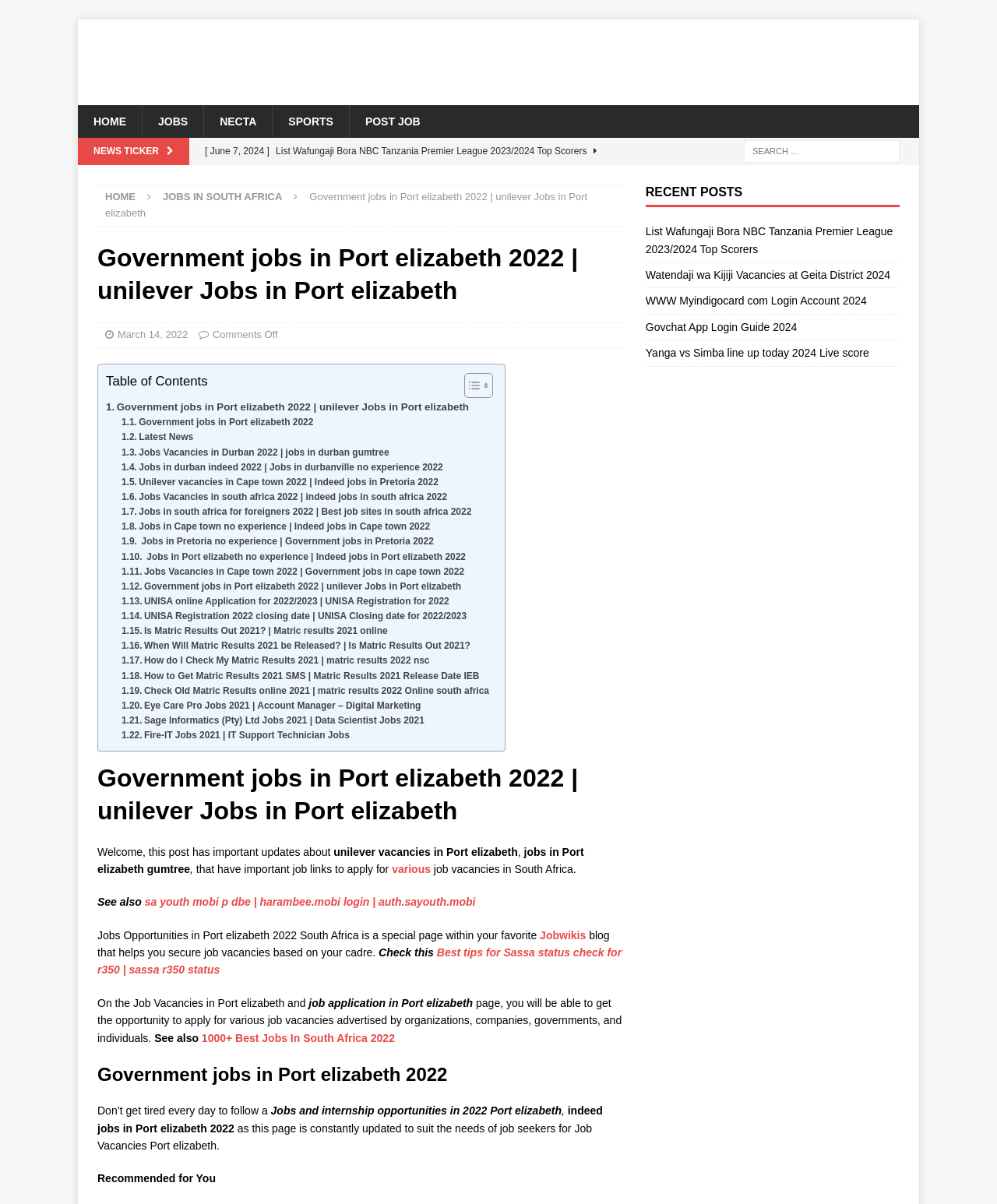Predict the bounding box coordinates of the UI element that matches this description: "Jobs in South Africa". The coordinates should be in the format [left, top, right, bottom] with each value between 0 and 1.

[0.163, 0.159, 0.283, 0.168]